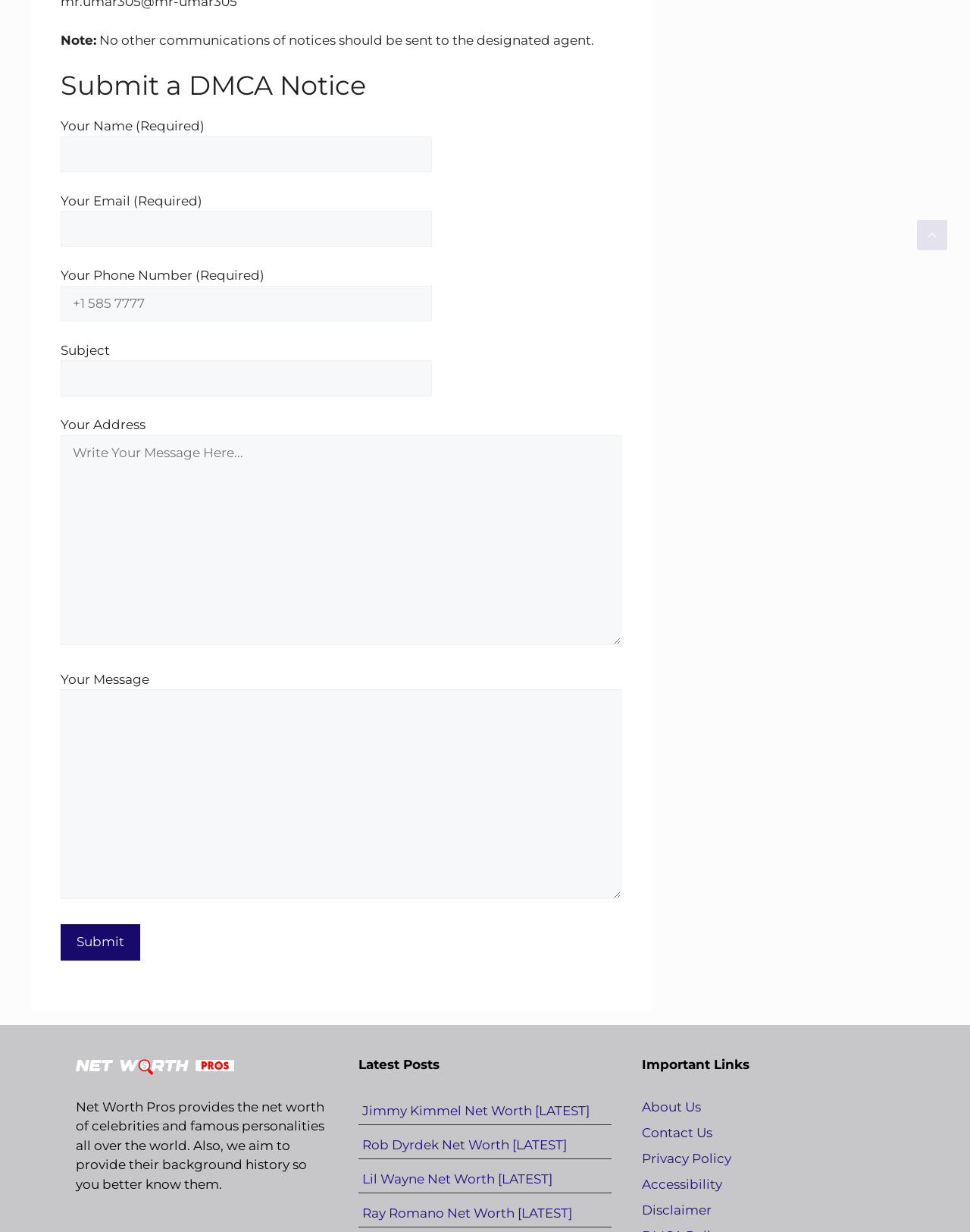Determine the bounding box coordinates for the HTML element described here: "Rob Dyrdek Net Worth [LATEST]".

[0.374, 0.923, 0.585, 0.935]